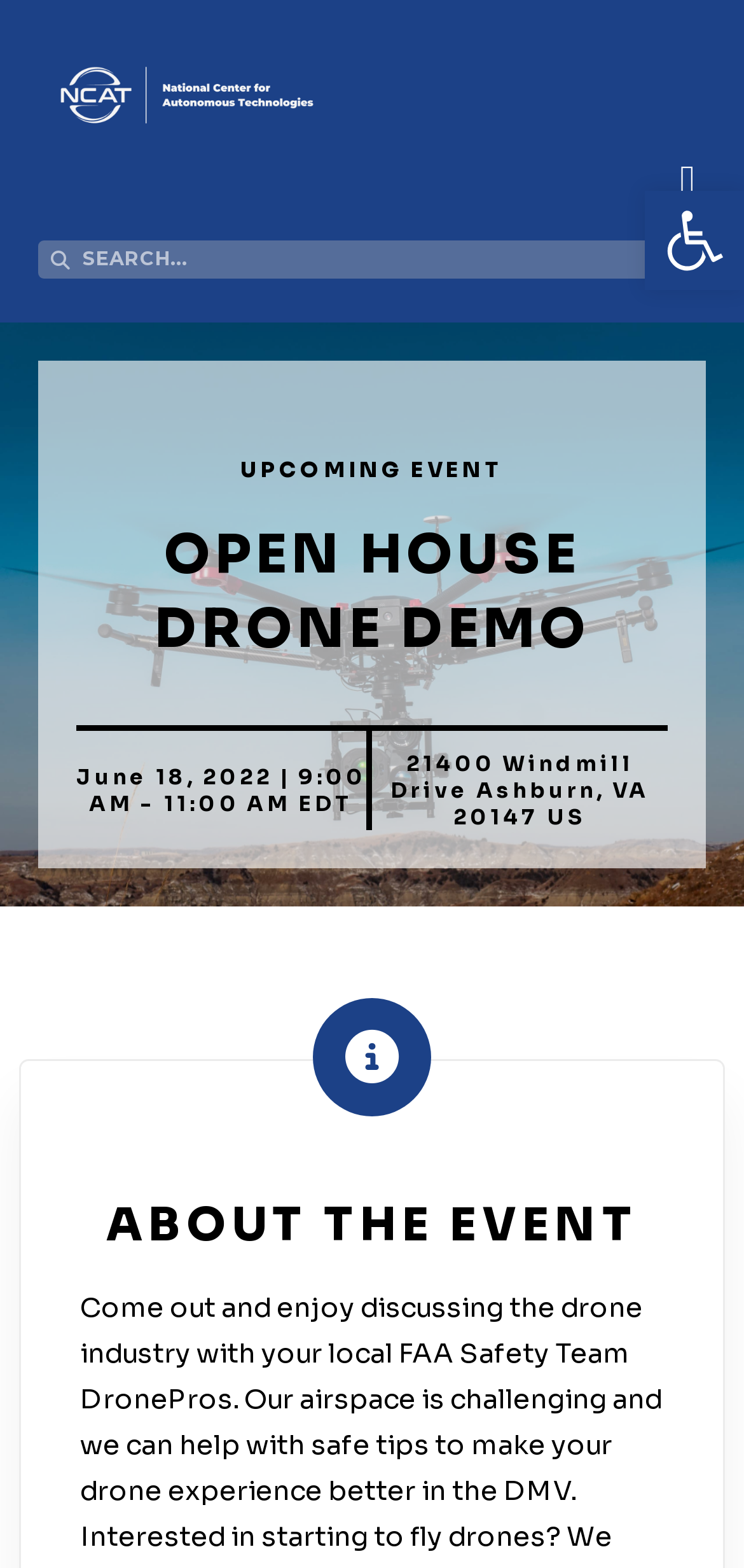Explain the contents of the webpage comprehensively.

The webpage appears to be an event page for an "Open House Drone Demo" organized by the National Center for Autonomous Technology (NCAT). 

At the top left of the page, there is a link. To the right of the link, a menu toggle button is located. Below the link and the menu toggle button, a search bar is positioned, accompanied by a "Search" label. 

The main content of the page is divided into sections. The first section is headed by "UPCOMING EVENT" and contains the title "OPEN HOUSE DRONE DEMO" in a larger font size. Below the title, the event details are listed, including the date "June 18, 2022", time "9:00 AM - 11:00 AM EDT", and location "21400 Windmill Drive Ashburn, VA 20147 US". 

Further down the page, there is a section headed by "ABOUT THE EVENT", but the content of this section is not specified. 

At the top right corner of the page, an "Accessibility Tools" button is located, accompanied by an image with the same label.